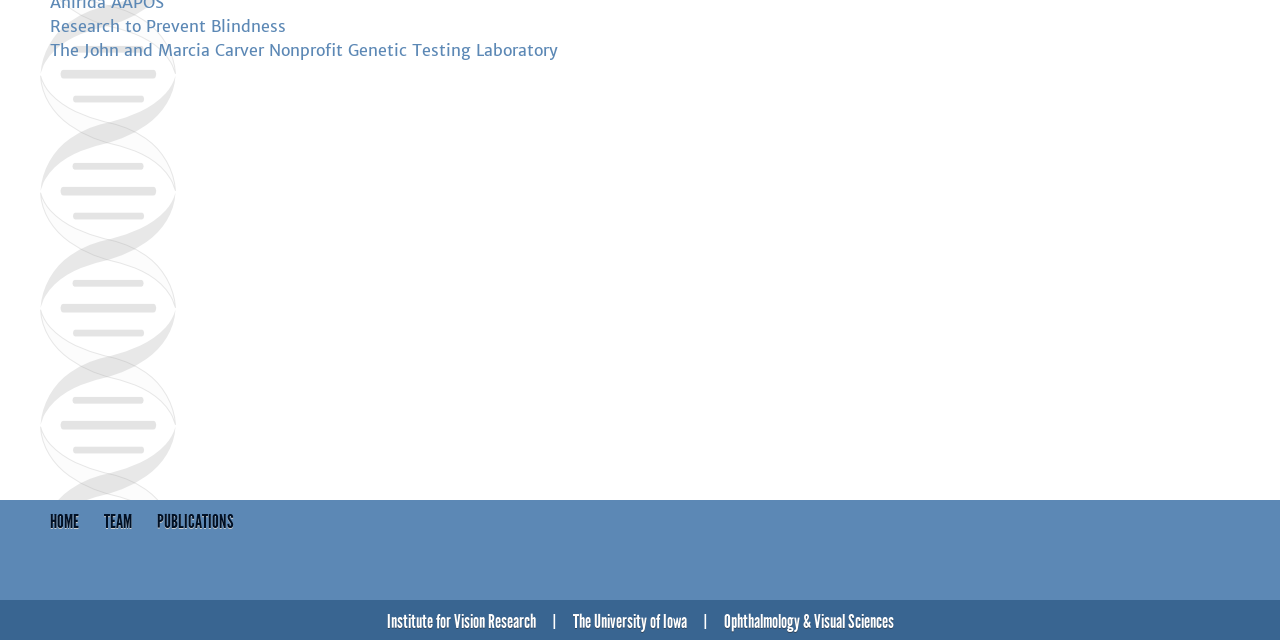Identify the bounding box coordinates for the UI element described as follows: "Home". Ensure the coordinates are four float numbers between 0 and 1, formatted as [left, top, right, bottom].

[0.039, 0.797, 0.062, 0.833]